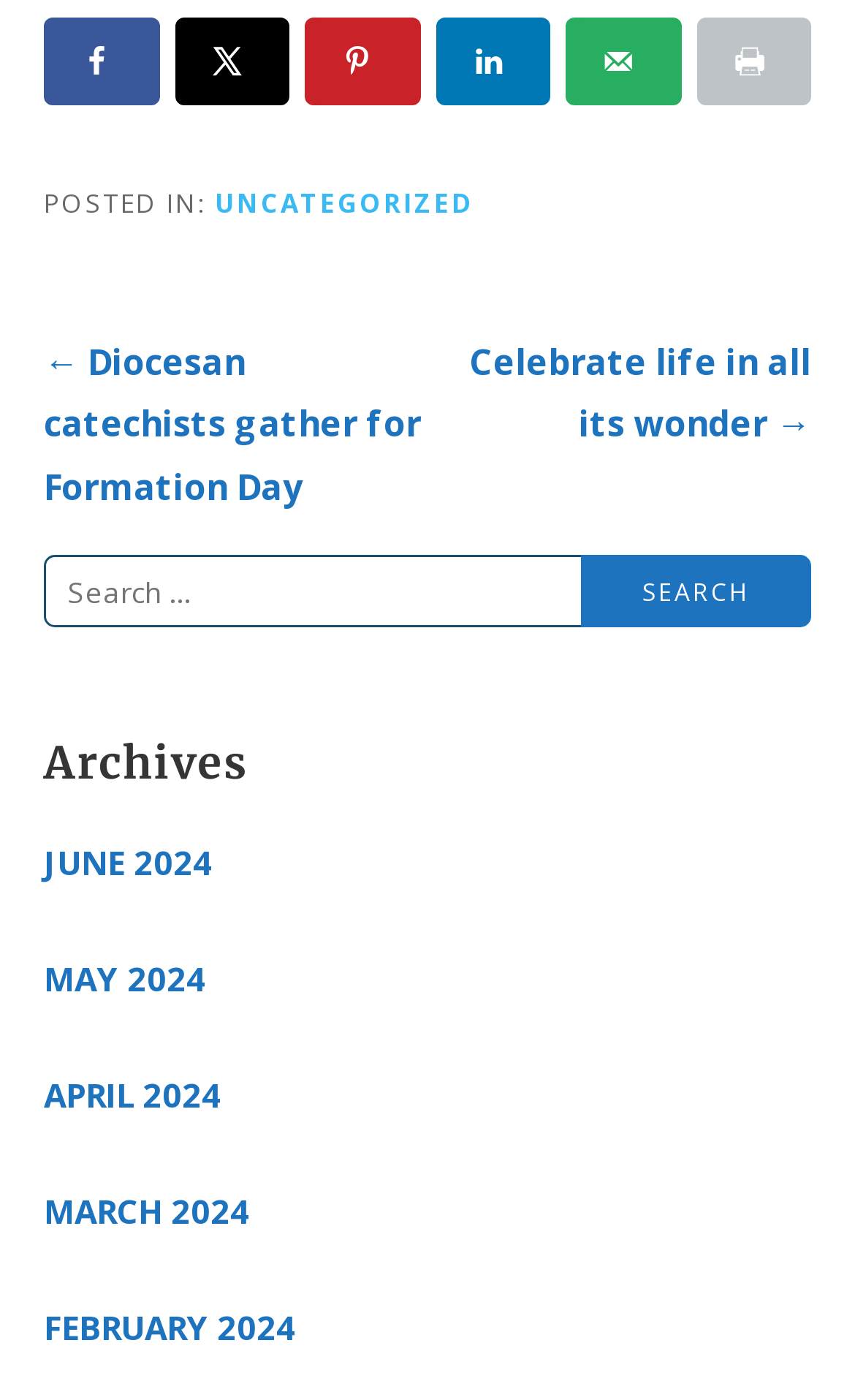Look at the image and write a detailed answer to the question: 
What navigation options are available?

The webpage has a navigation section at the top with a label 'Posts', which suggests that users can navigate to other posts on the webpage.